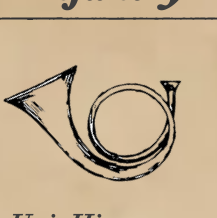Use a single word or phrase to answer this question: 
What is the title above the bugle?

Unit History